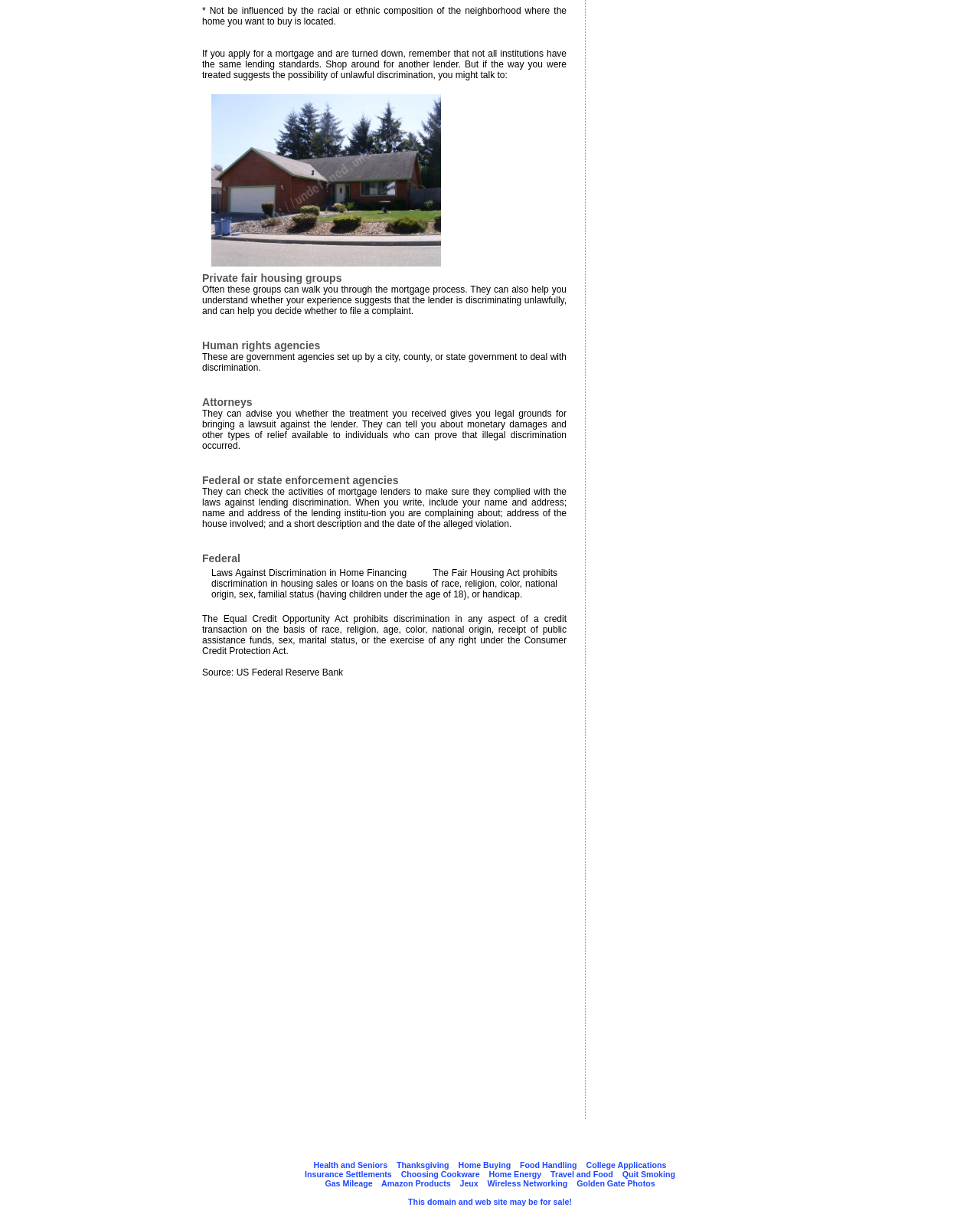Bounding box coordinates are specified in the format (top-left x, top-left y, bottom-right x, bottom-right y). All values are floating point numbers bounded between 0 and 1. Please provide the bounding box coordinate of the region this sentence describes: Home Energy

[0.499, 0.963, 0.553, 0.971]